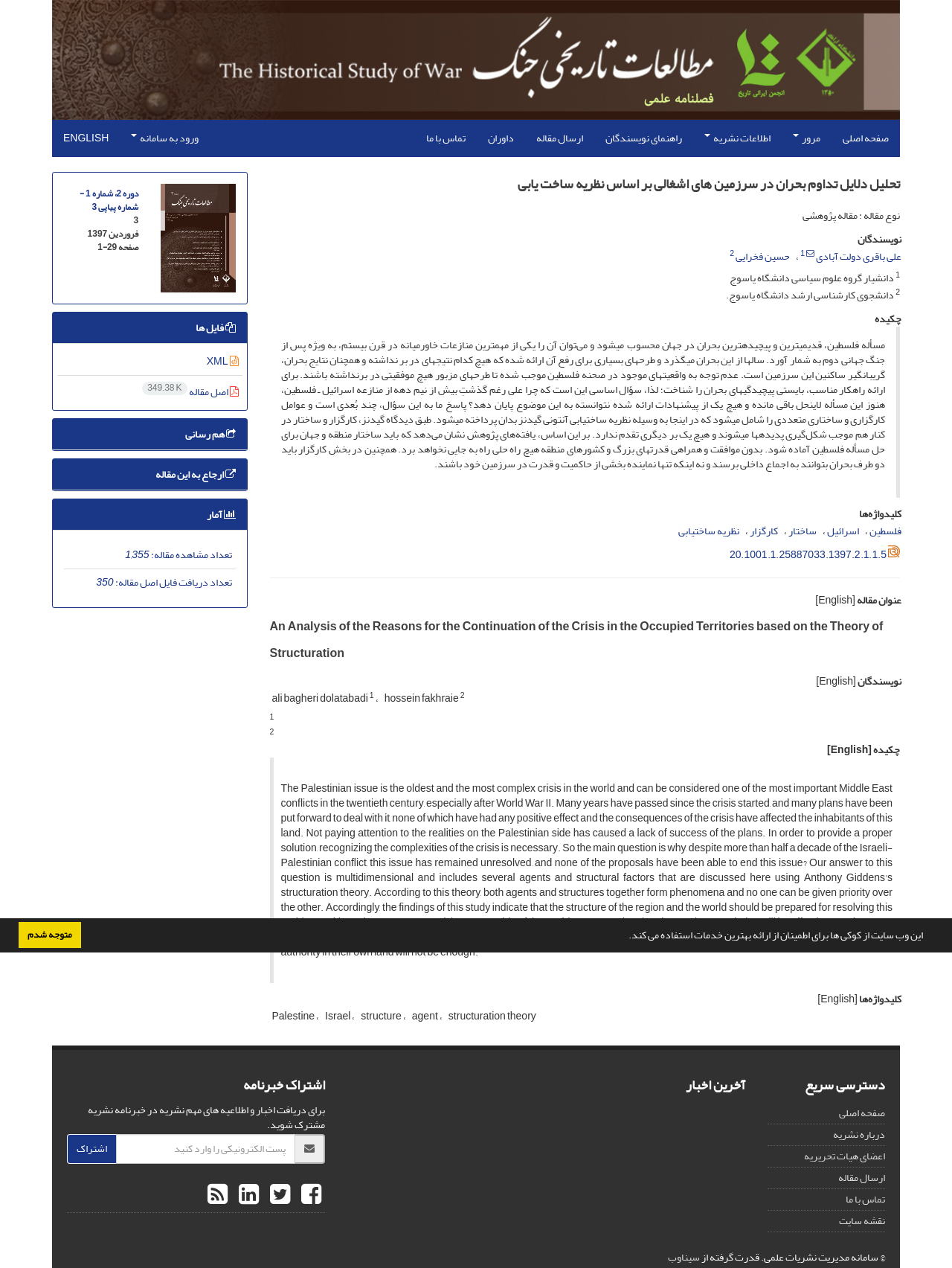Bounding box coordinates are specified in the format (top-left x, top-left y, bottom-right x, bottom-right y). All values are floating point numbers bounded between 0 and 1. Please provide the bounding box coordinate of the region this sentence describes: تماس با ما

[0.436, 0.095, 0.501, 0.124]